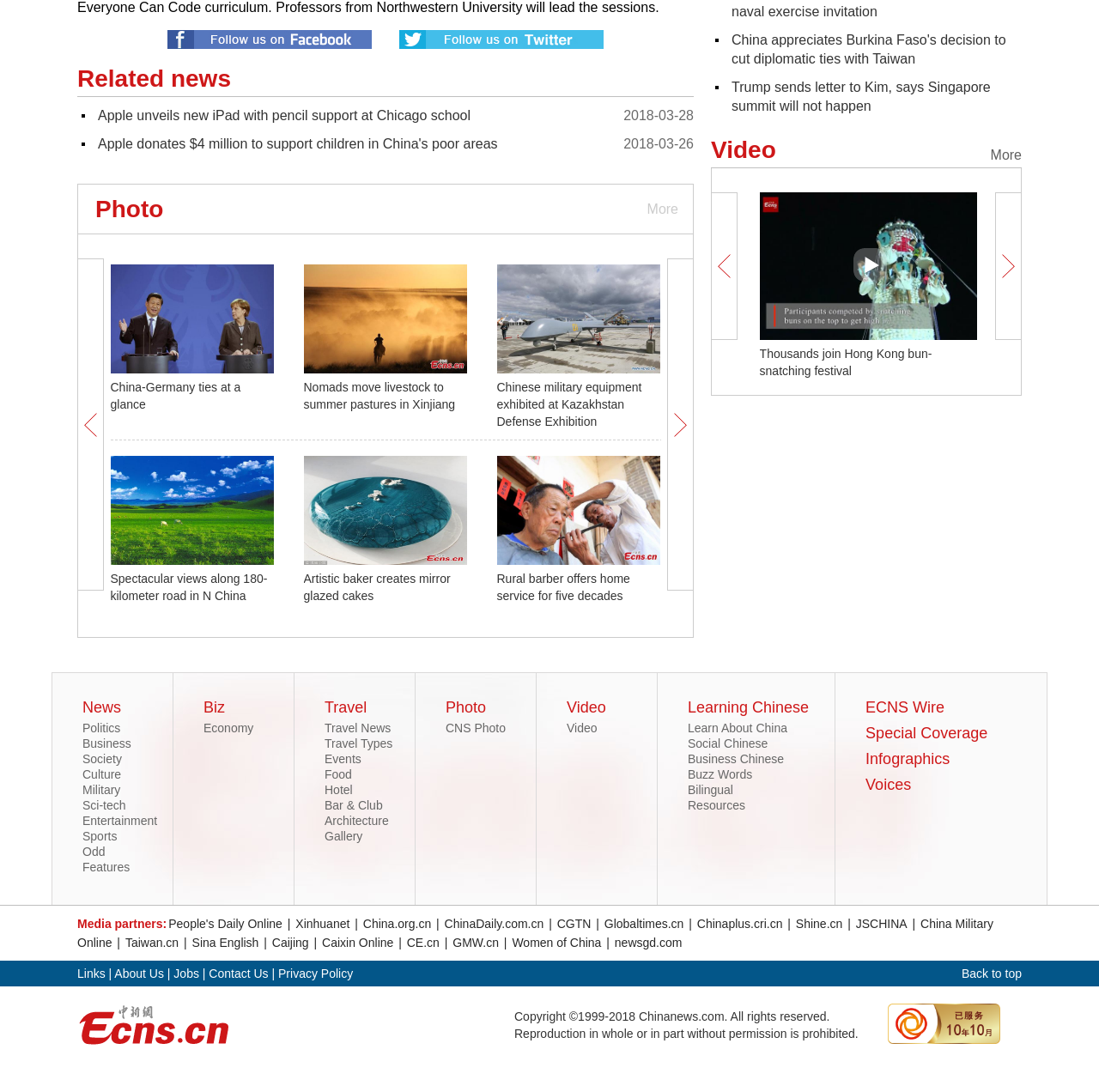Using the webpage screenshot, locate the HTML element that fits the following description and provide its bounding box: "Bar & Club".

[0.295, 0.731, 0.348, 0.744]